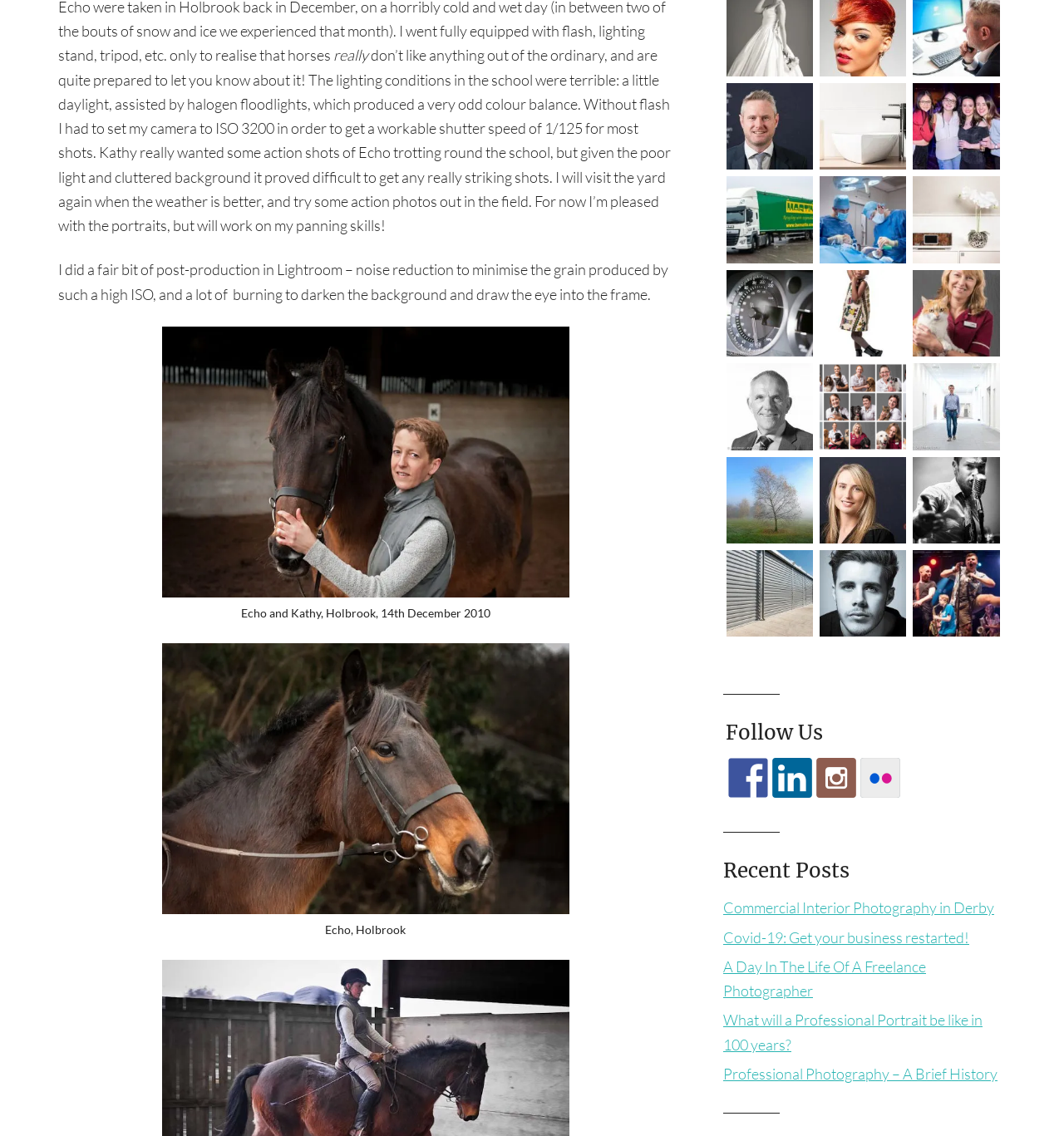Locate the UI element described as follows: "alt="commercial photography, photography, Derby"". Return the bounding box coordinates as four float numbers between 0 and 1 in the order [left, top, right, bottom].

[0.858, 0.301, 0.94, 0.317]